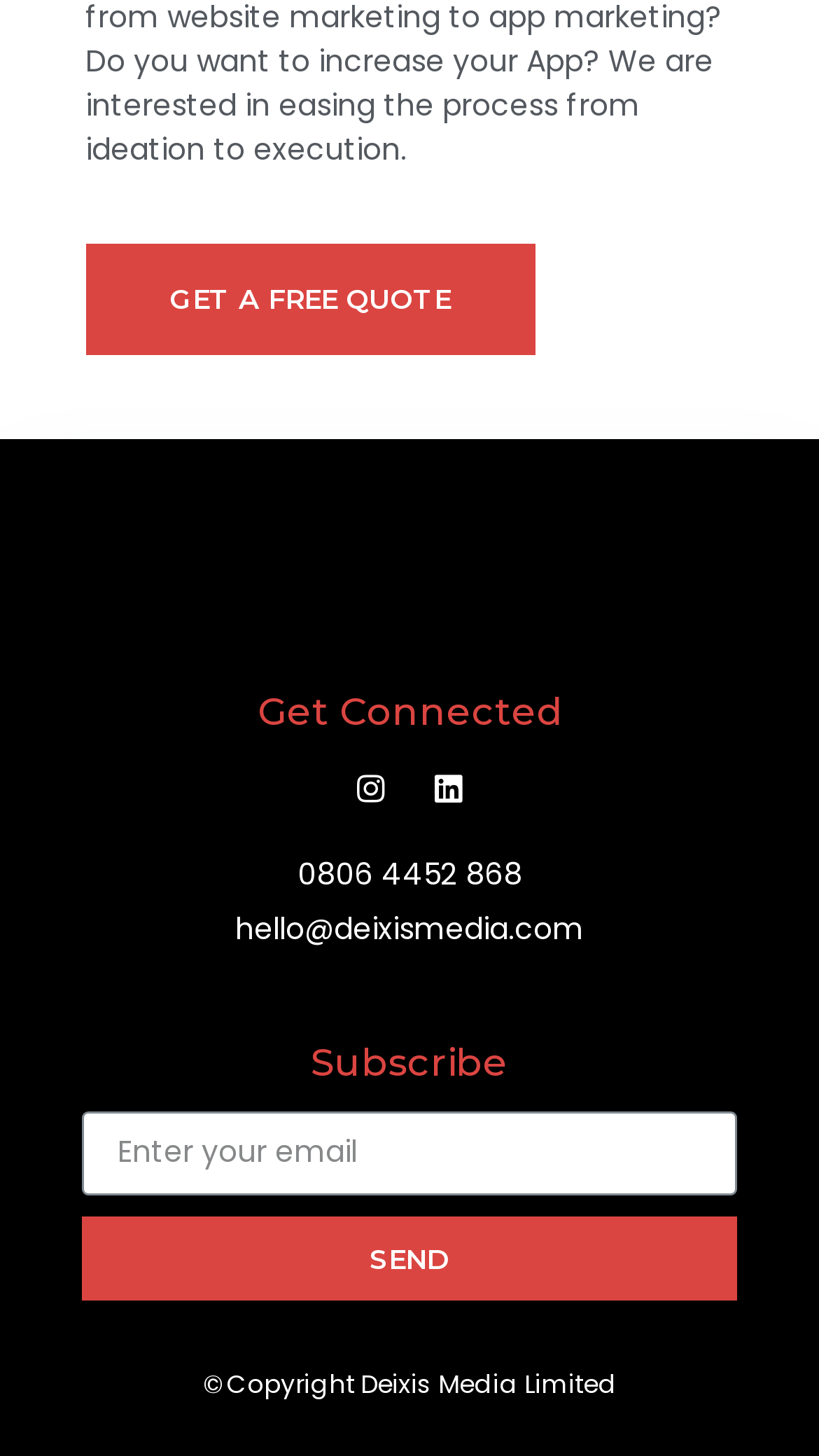Please find the bounding box coordinates in the format (top-left x, top-left y, bottom-right x, bottom-right y) for the given element description. Ensure the coordinates are floating point numbers between 0 and 1. Description: Linkedin

[0.528, 0.532, 0.567, 0.553]